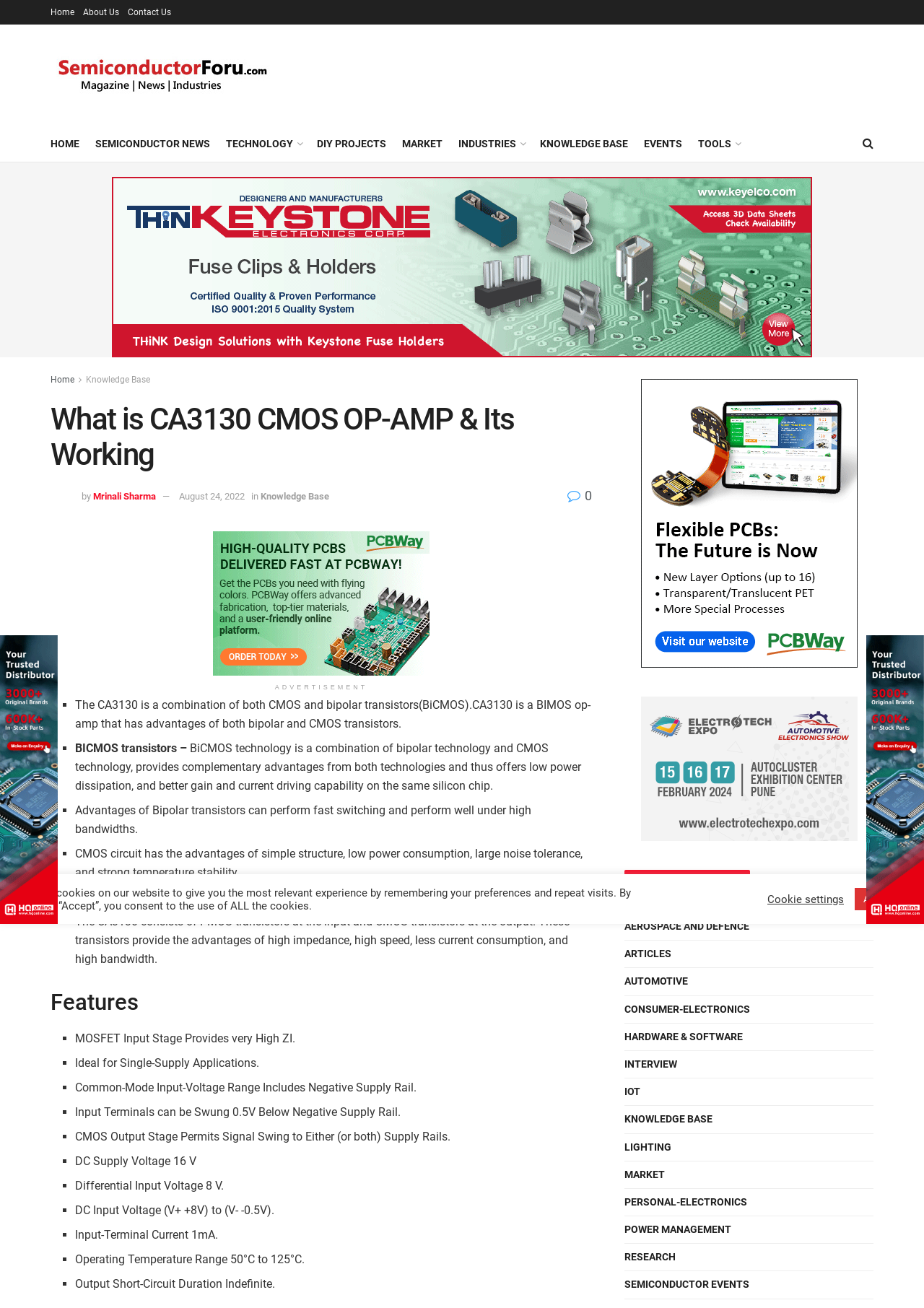Determine the bounding box coordinates for the area that should be clicked to carry out the following instruction: "Browse by category in AEROSPACE AND DEFENCE".

[0.676, 0.701, 0.811, 0.715]